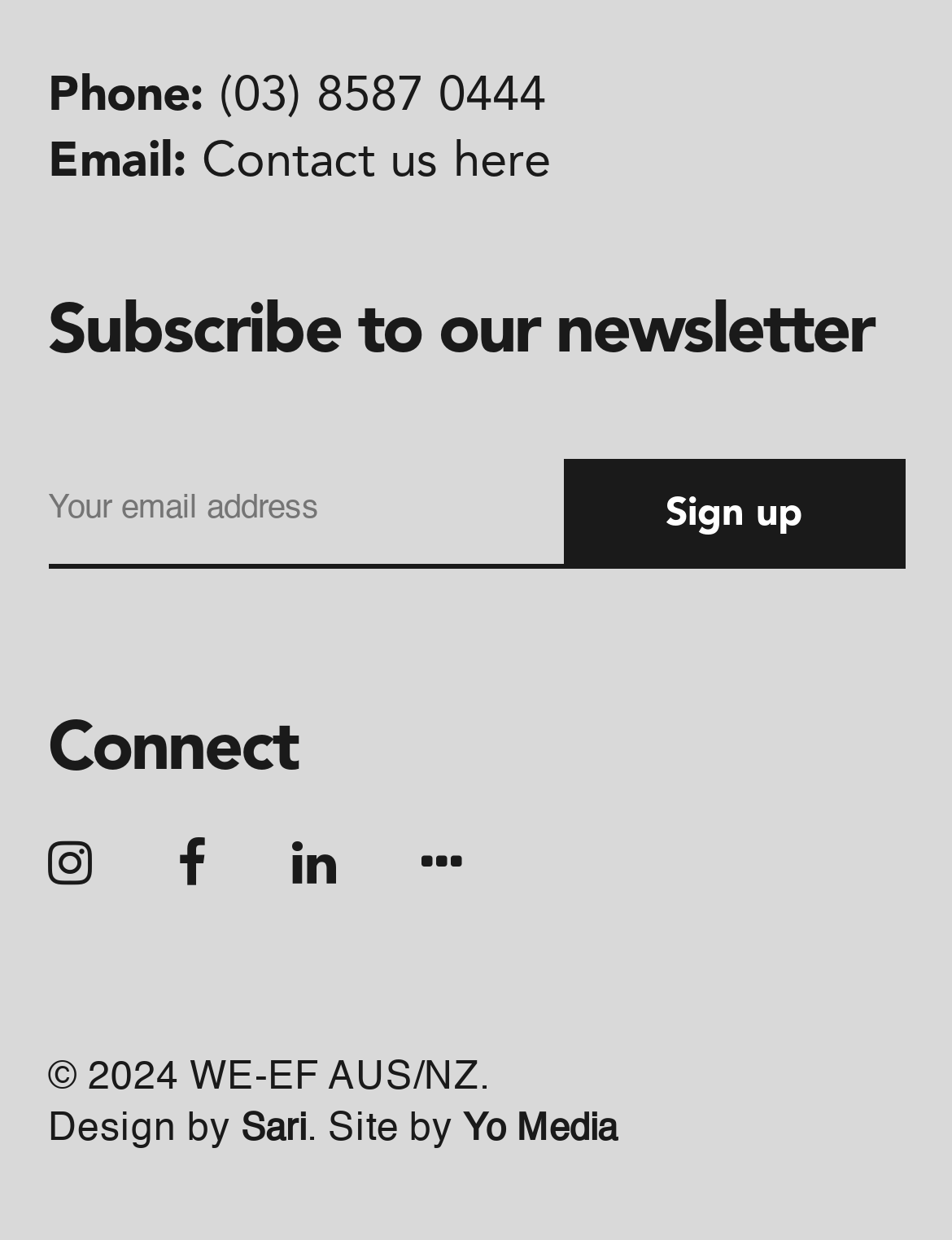What is the phone number?
Please provide a comprehensive and detailed answer to the question.

I found the phone number by looking at the static text element that says 'Phone:' and the adjacent static text element that displays the actual phone number.